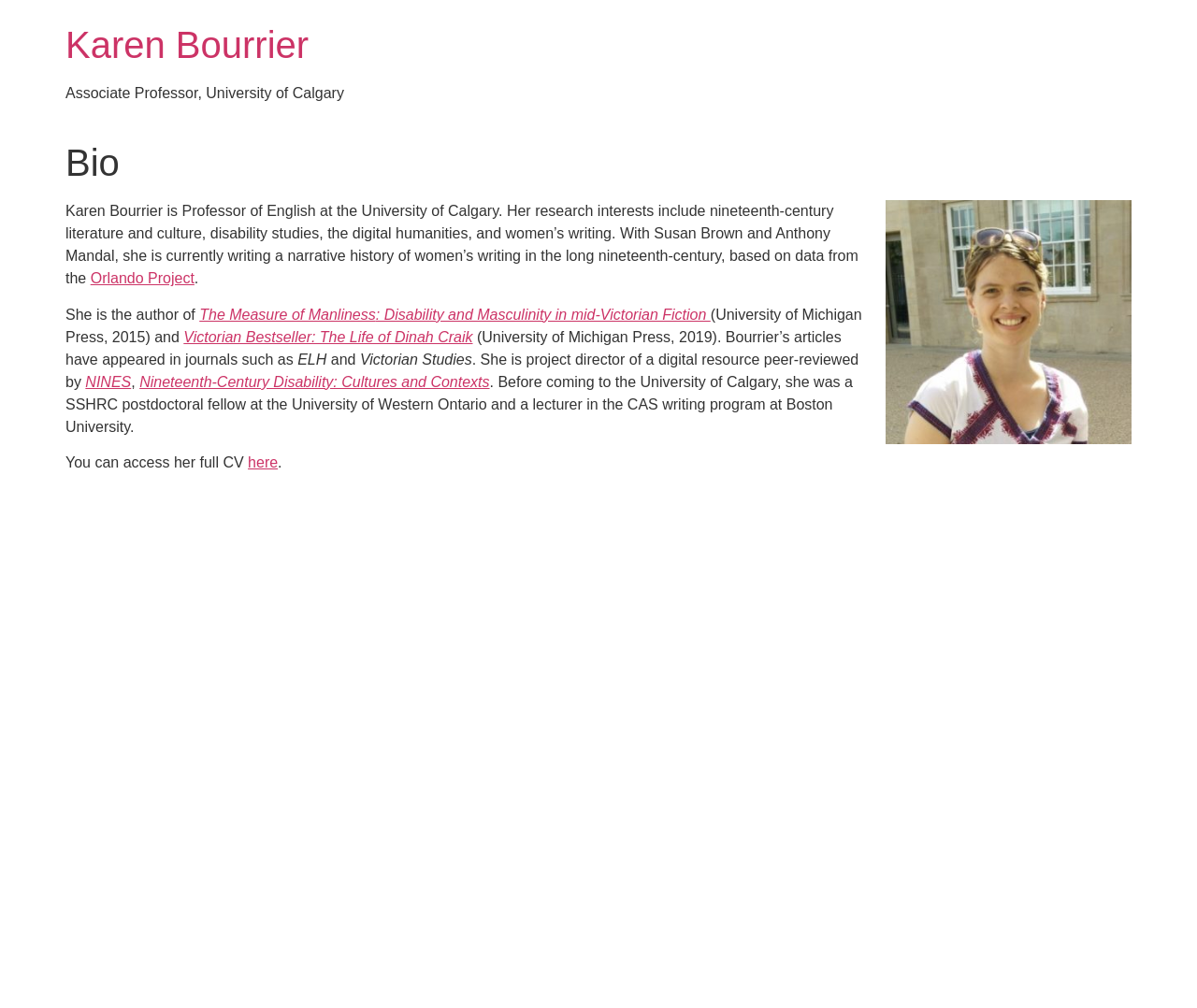Predict the bounding box of the UI element based on this description: "here".

[0.207, 0.451, 0.232, 0.467]